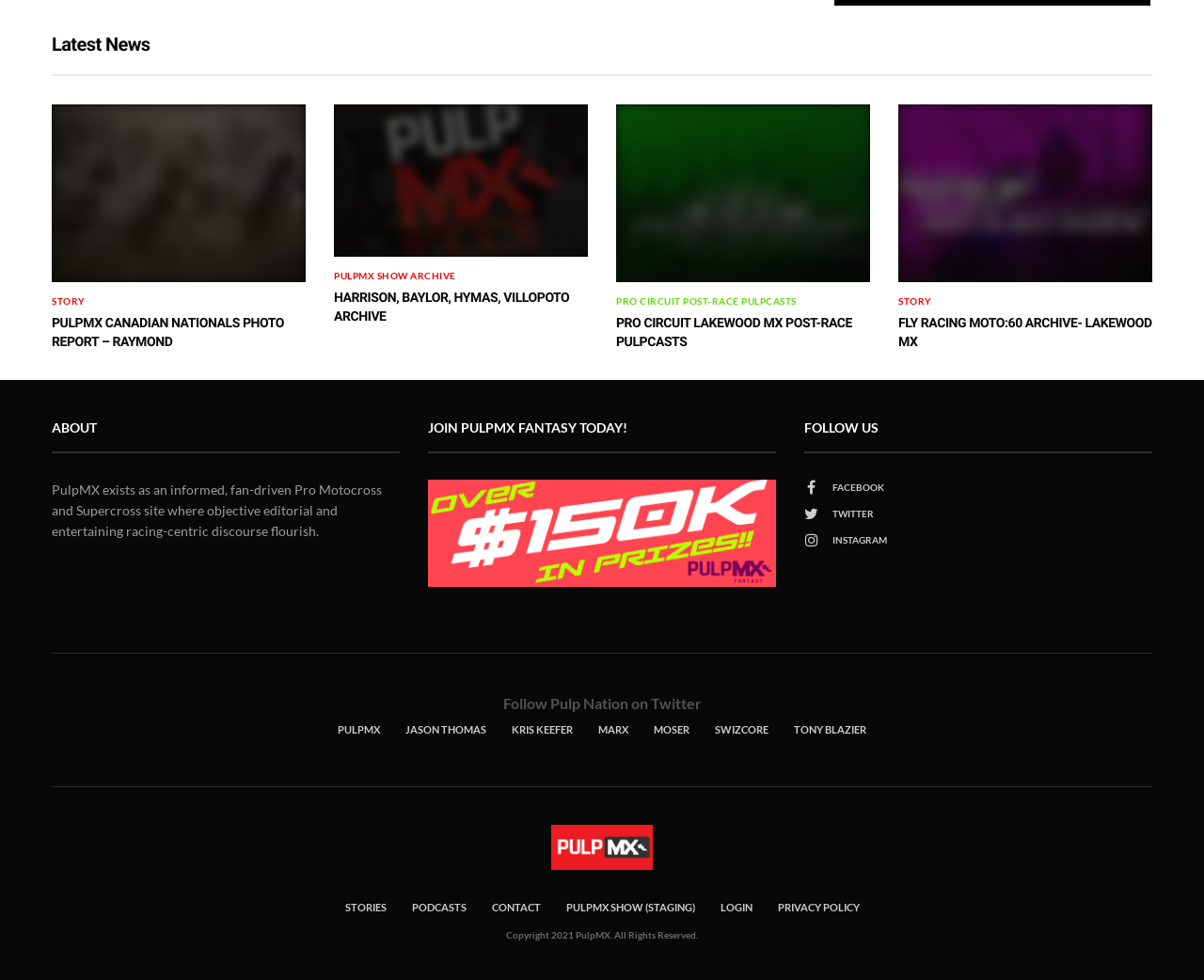Determine the bounding box coordinates for the area that should be clicked to carry out the following instruction: "Read the 'PULPMX CANADIAN NATIONALS PHOTO REPORT – RAYMOND' article".

[0.043, 0.321, 0.254, 0.359]